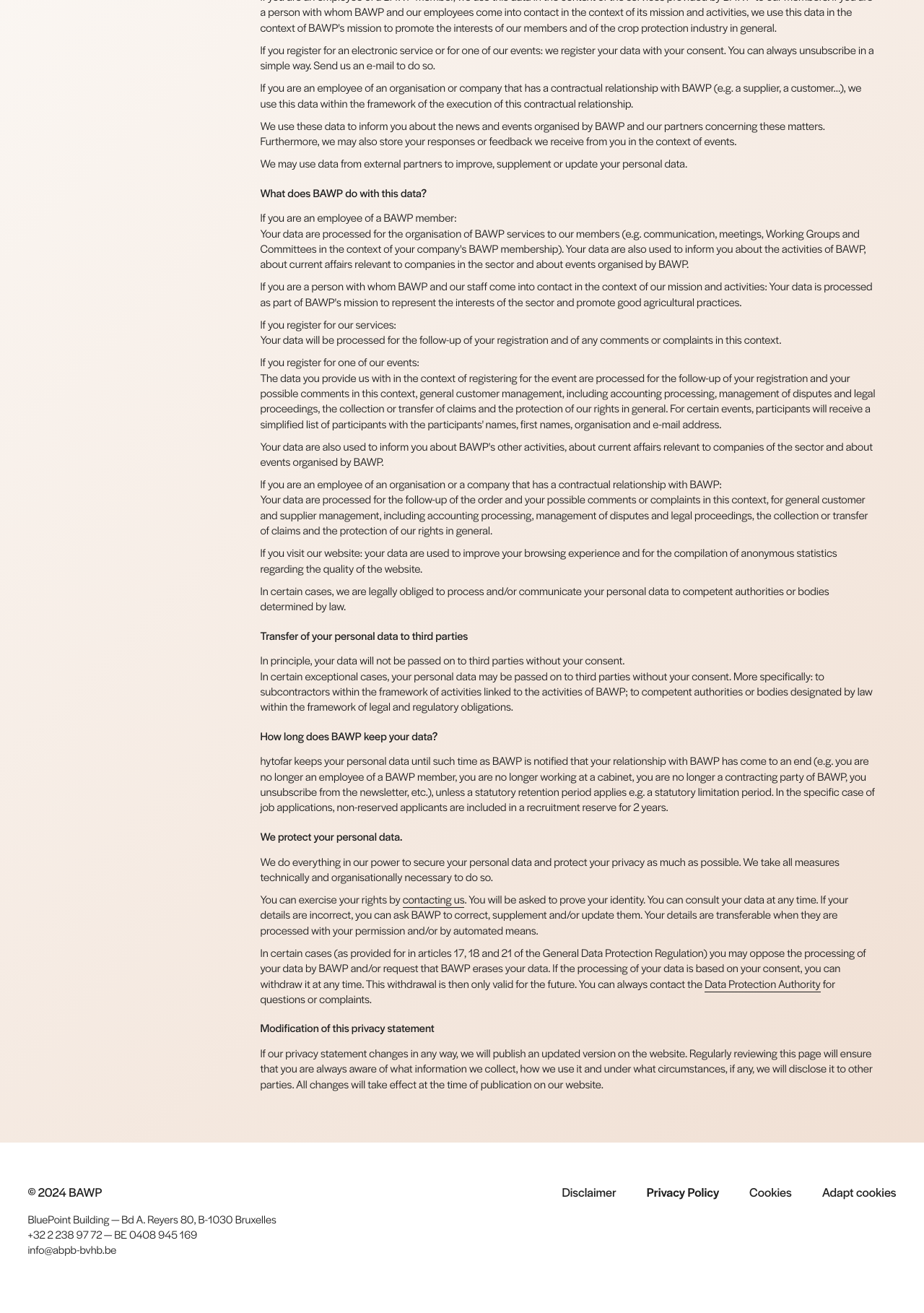What is the address of BAWP?
Answer with a single word or short phrase according to what you see in the image.

BluePoint Building, Bd A. Reyers 80, B-1030 Bruxelles